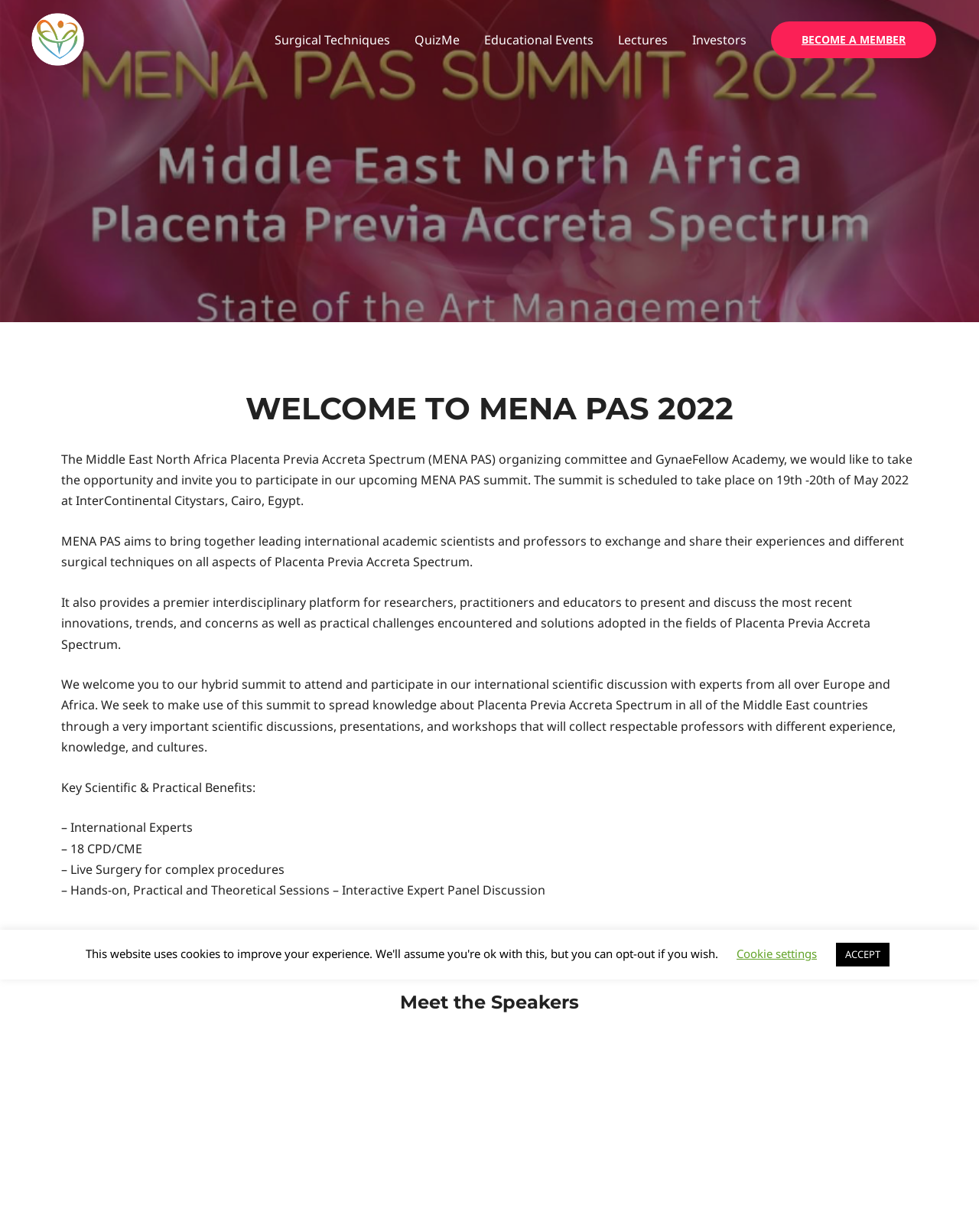Please locate the bounding box coordinates of the region I need to click to follow this instruction: "Click on Meet the Speakers".

[0.062, 0.803, 0.938, 0.824]